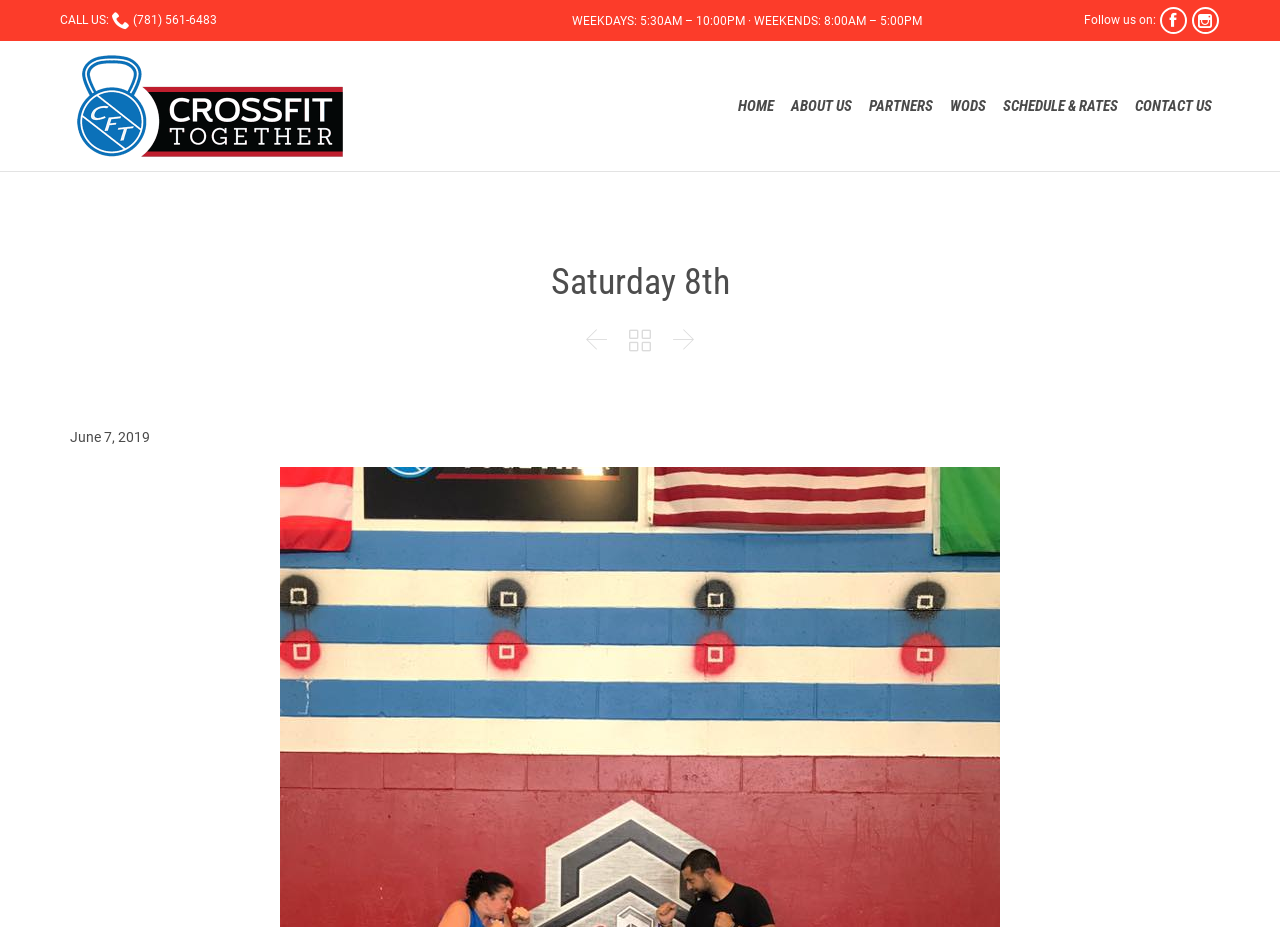Respond to the question below with a concise word or phrase:
What is the name of the CrossFit gym?

CrossFit Together